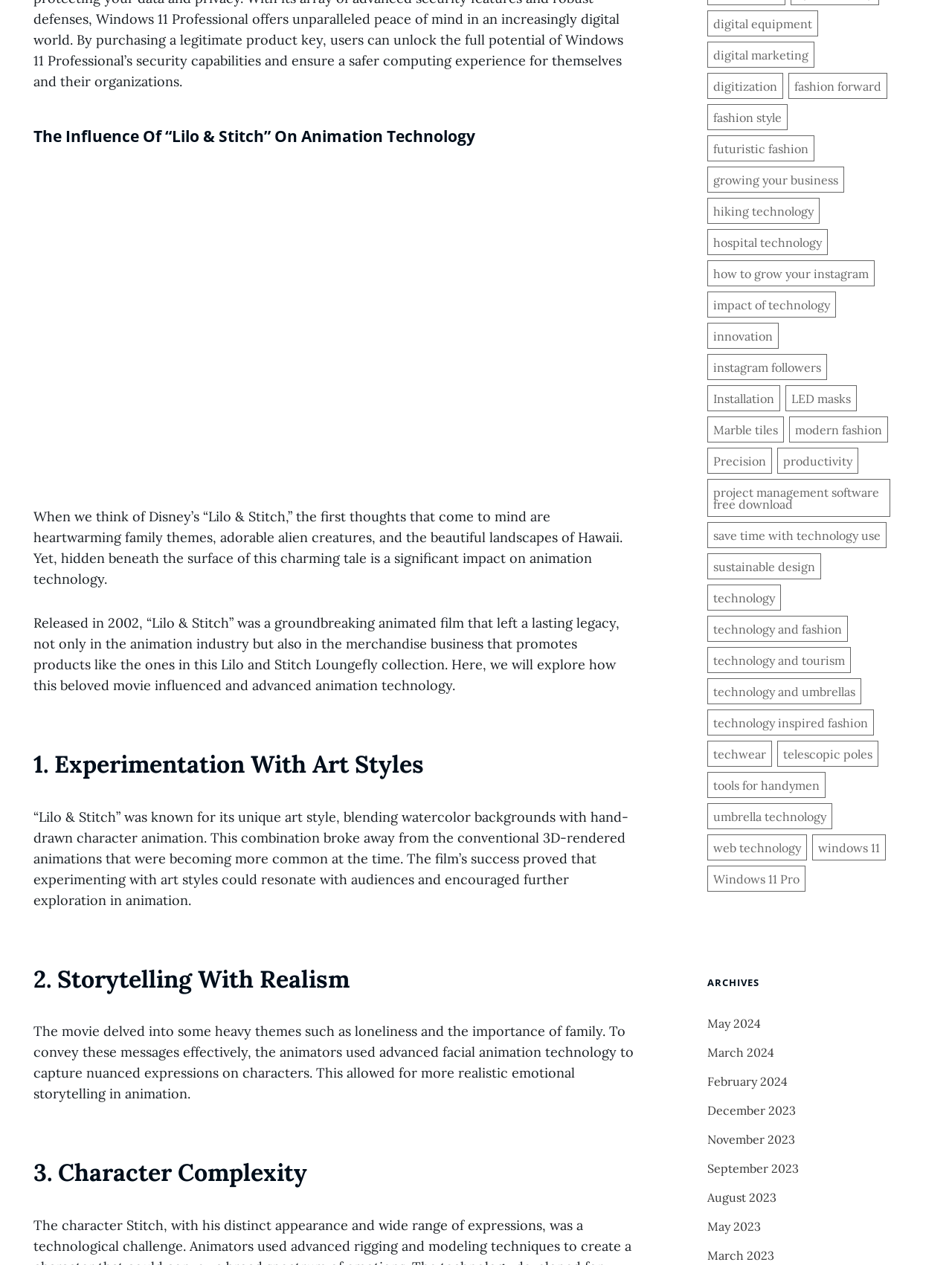What is the main theme of the article?
Examine the image closely and answer the question with as much detail as possible.

The main theme of the article can be inferred from the title and the content of the article, which discusses the impact of 'Lilo & Stitch' on animation technology.